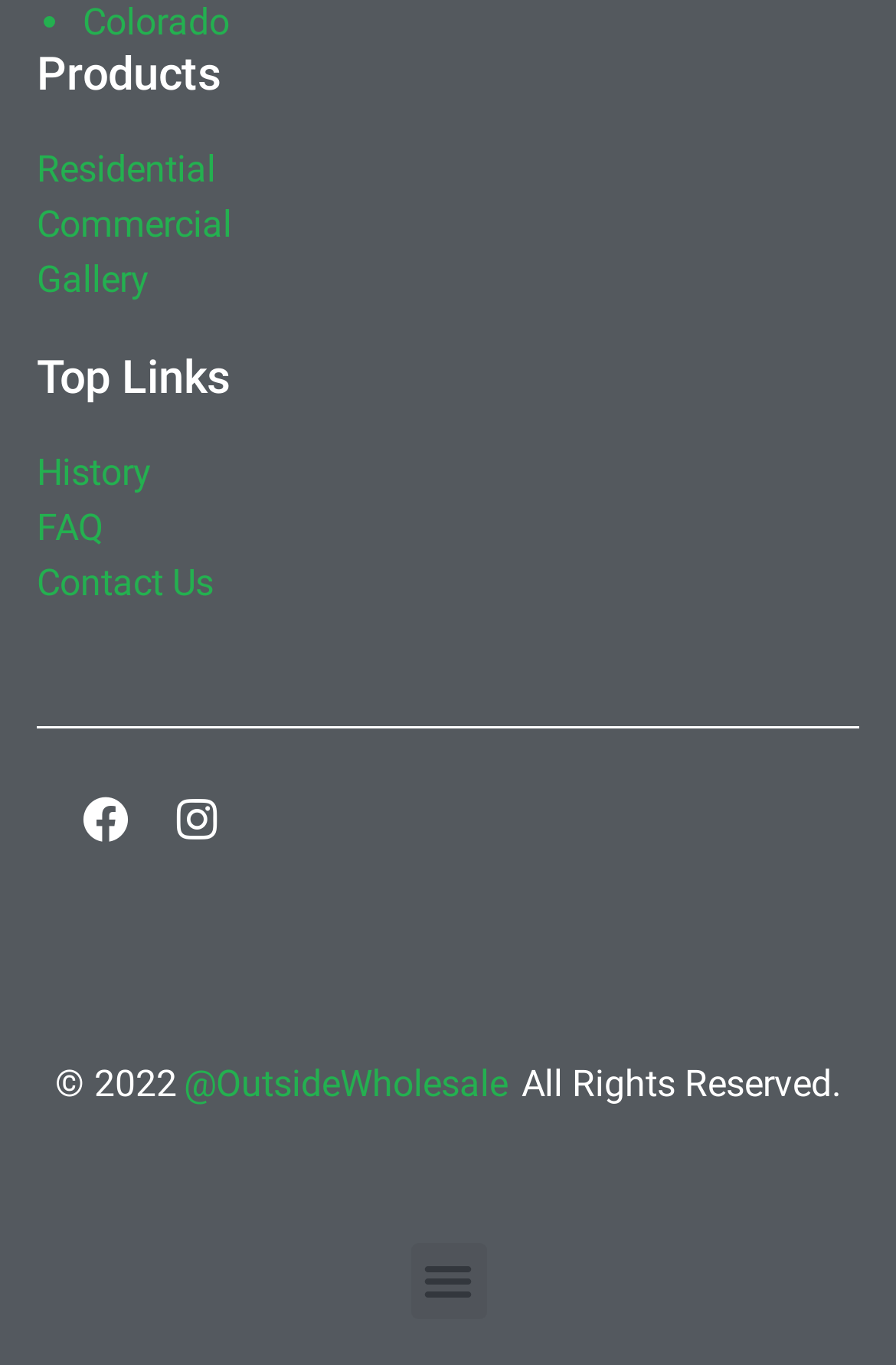Please indicate the bounding box coordinates for the clickable area to complete the following task: "Click on Residential". The coordinates should be specified as four float numbers between 0 and 1, i.e., [left, top, right, bottom].

[0.041, 0.104, 0.959, 0.144]